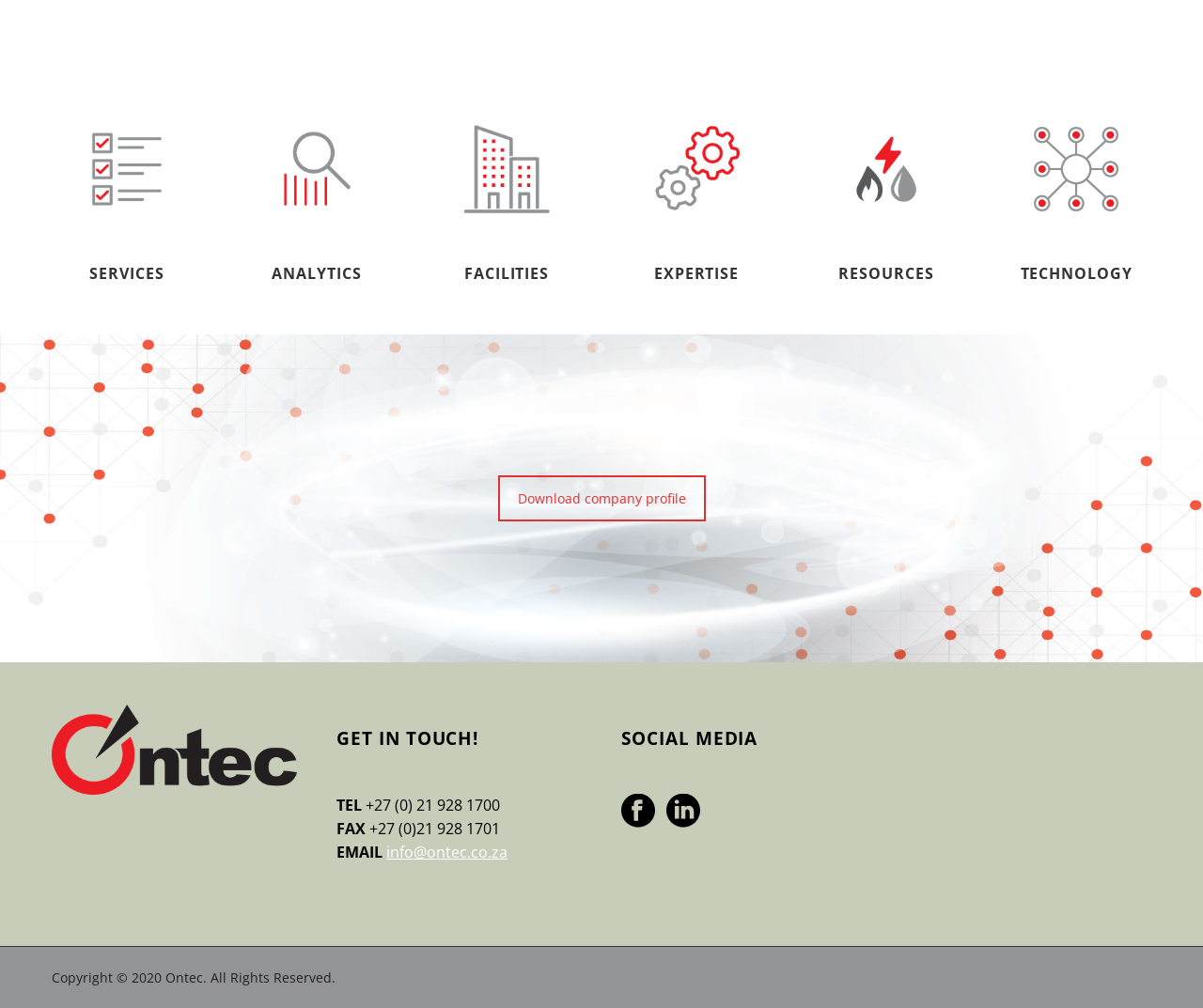Please locate the clickable area by providing the bounding box coordinates to follow this instruction: "Follow Us on facebook".

[0.516, 0.805, 0.545, 0.826]